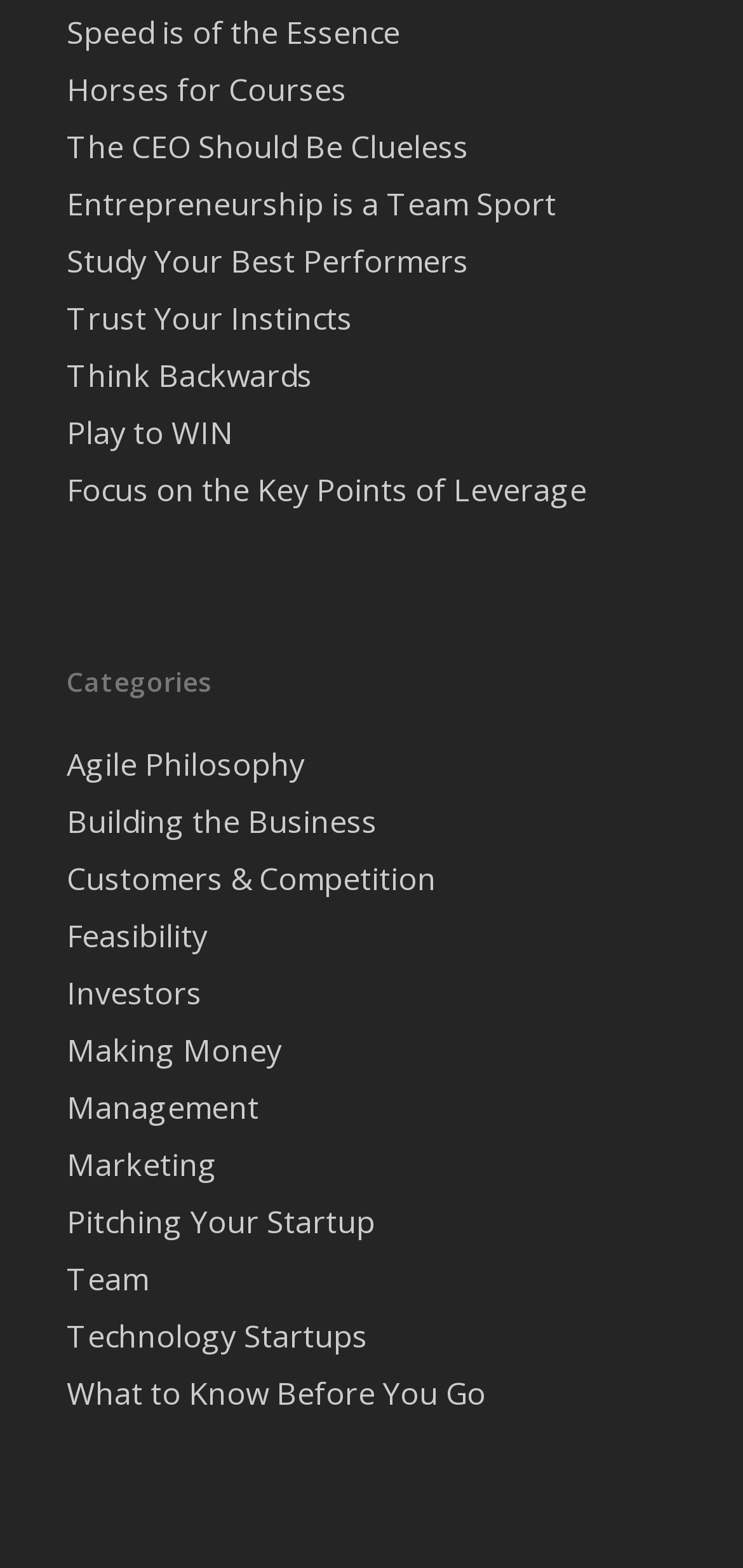Could you locate the bounding box coordinates for the section that should be clicked to accomplish this task: "Read 'What to Know Before You Go'".

[0.09, 0.875, 0.654, 0.902]